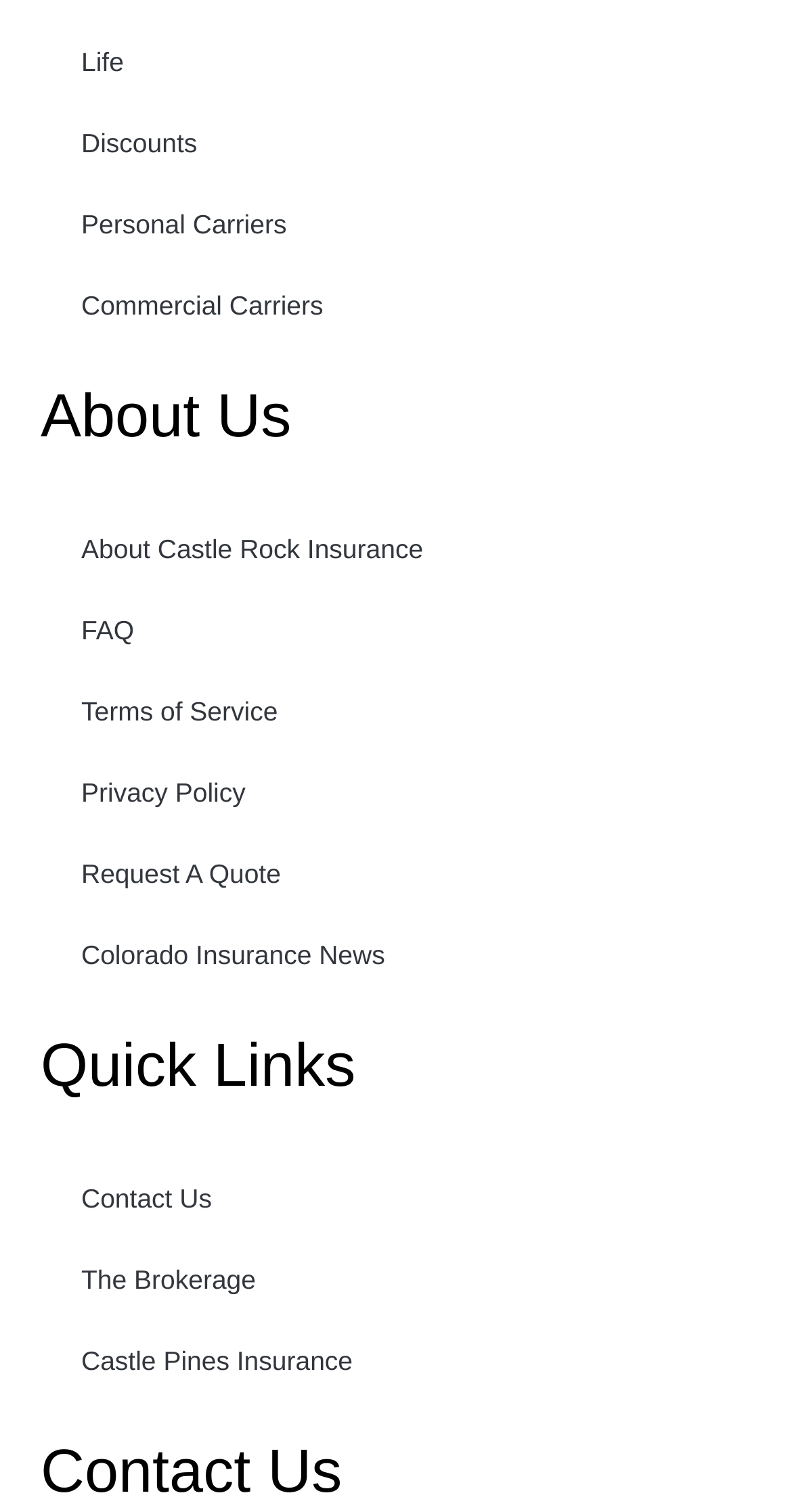Identify the bounding box of the UI element described as follows: "FAQ". Provide the coordinates as four float numbers in the range of 0 to 1 [left, top, right, bottom].

[0.051, 0.391, 0.949, 0.445]